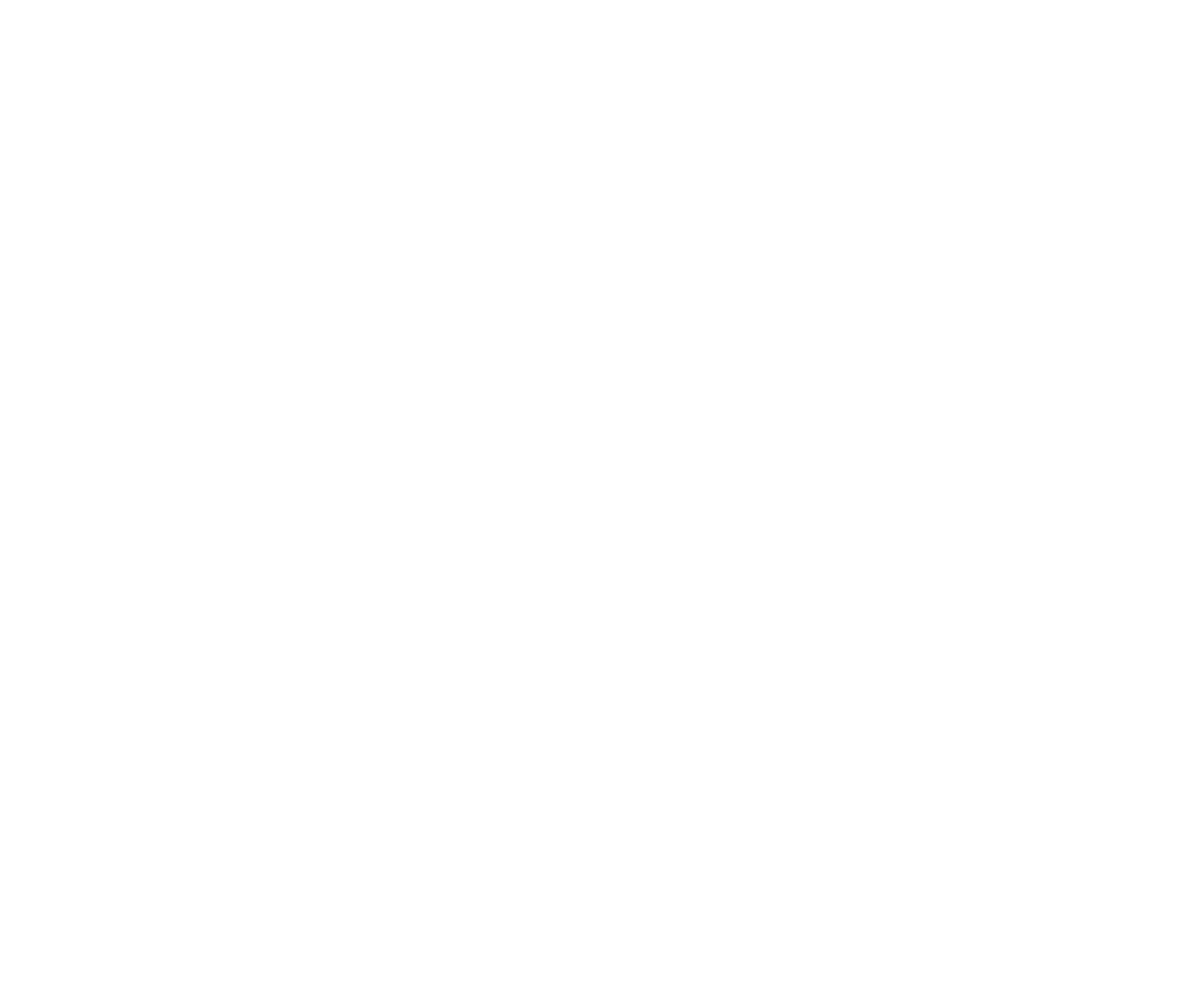Find the bounding box of the web element that fits this description: "name="email" placeholder="E-mail"".

[0.183, 0.352, 0.298, 0.47]